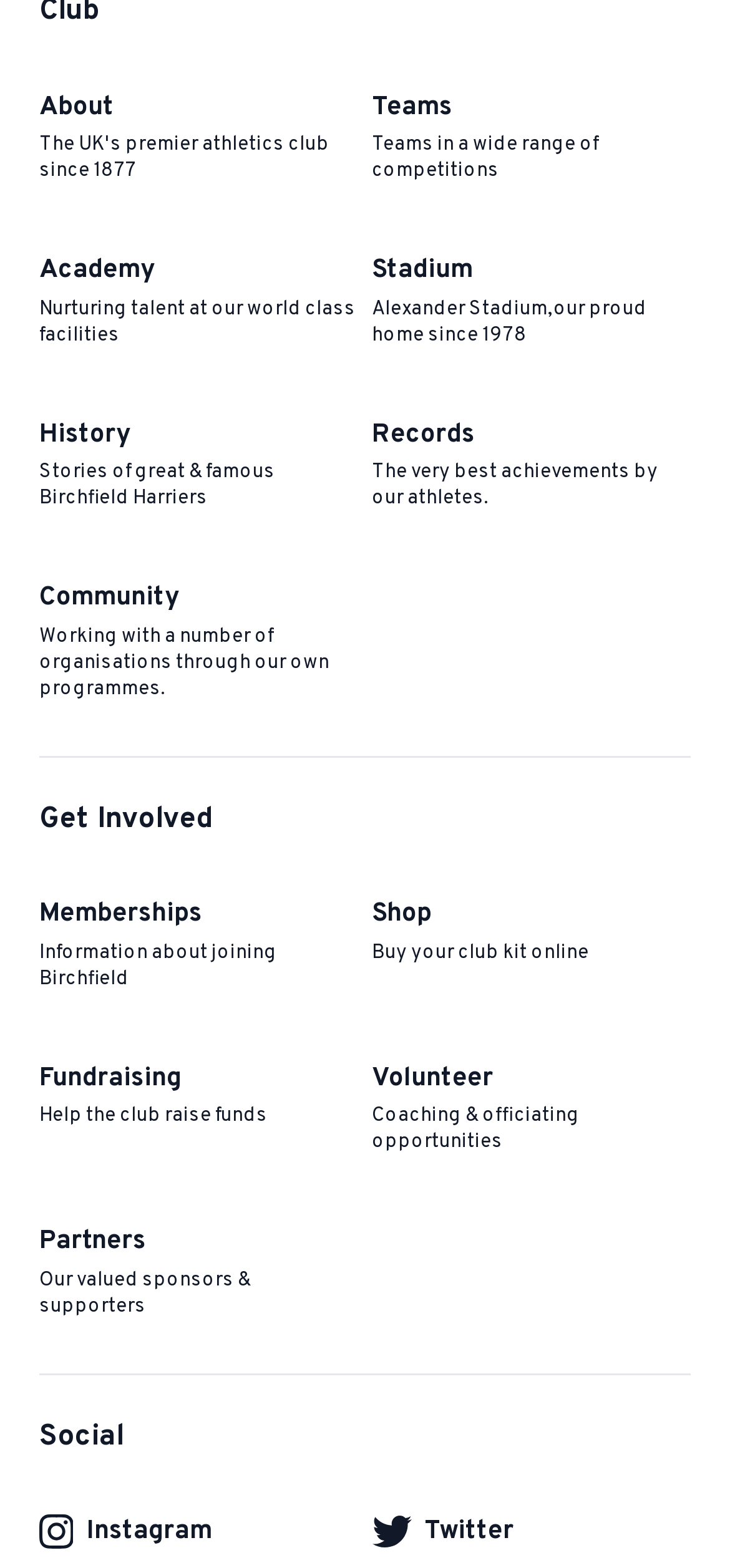Find the bounding box of the UI element described as follows: "Memberships→Information about joining Birchfield".

[0.036, 0.554, 0.509, 0.65]